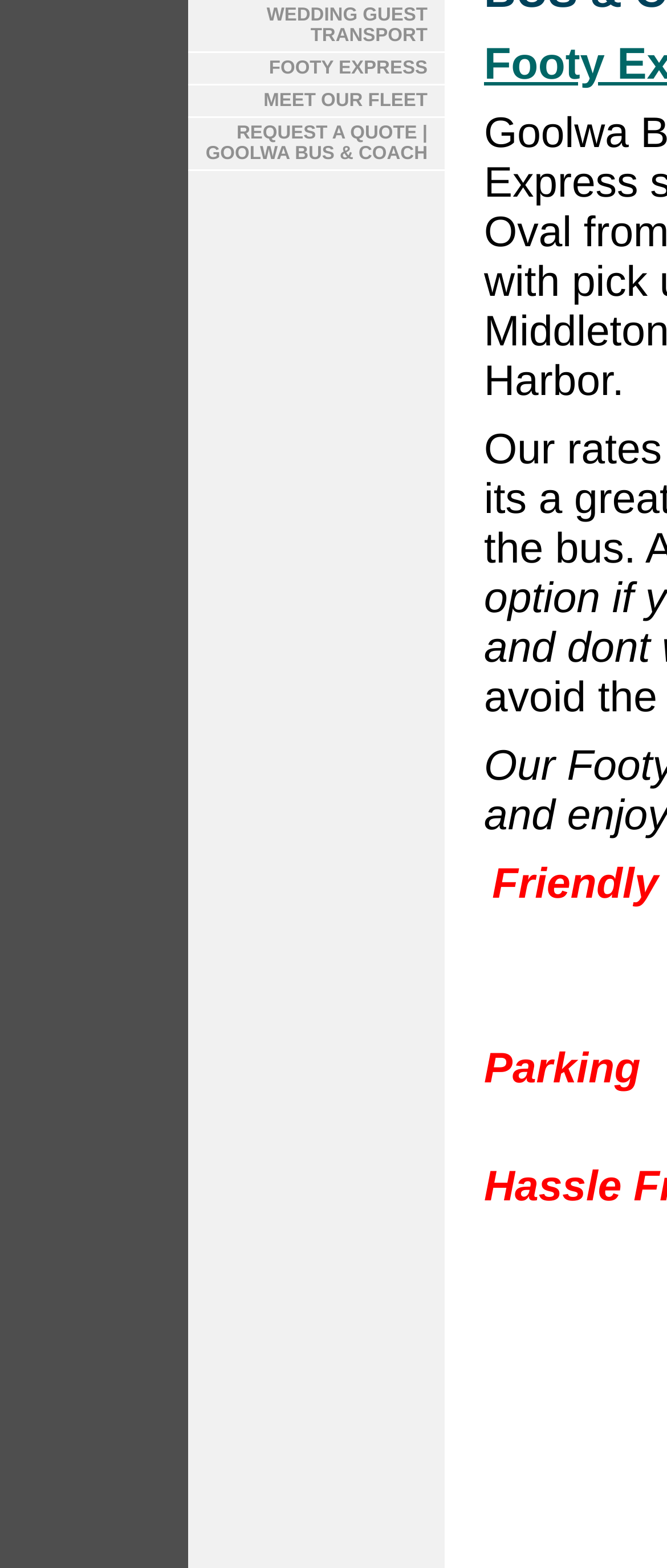Provide the bounding box coordinates in the format (top-left x, top-left y, bottom-right x, bottom-right y). All values are floating point numbers between 0 and 1. Determine the bounding box coordinate of the UI element described as: Wedding Guest Transport

[0.223, 0.013, 0.45, 0.06]